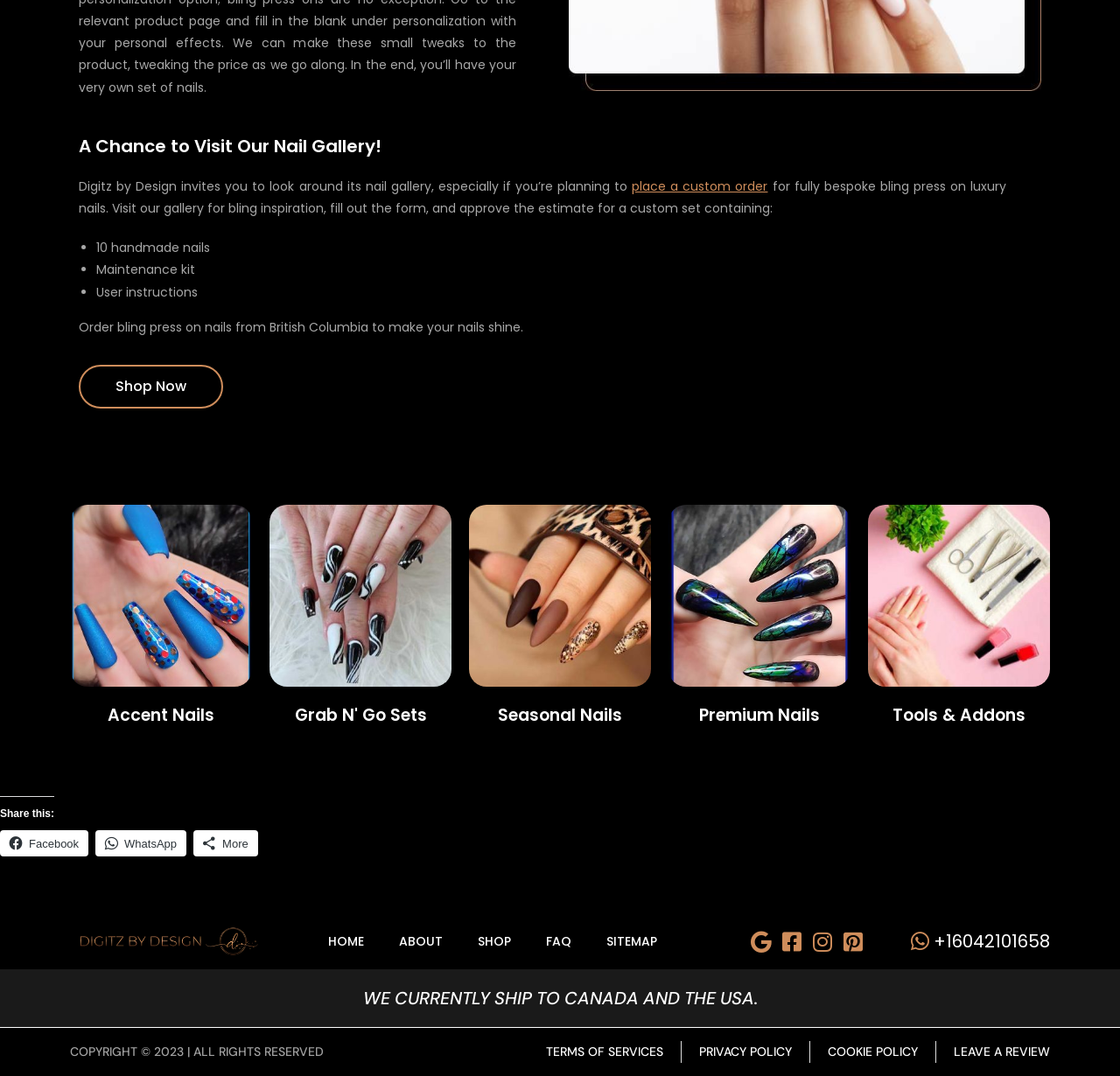Provide the bounding box coordinates of the section that needs to be clicked to accomplish the following instruction: "View Accent Nails."

[0.062, 0.469, 0.225, 0.638]